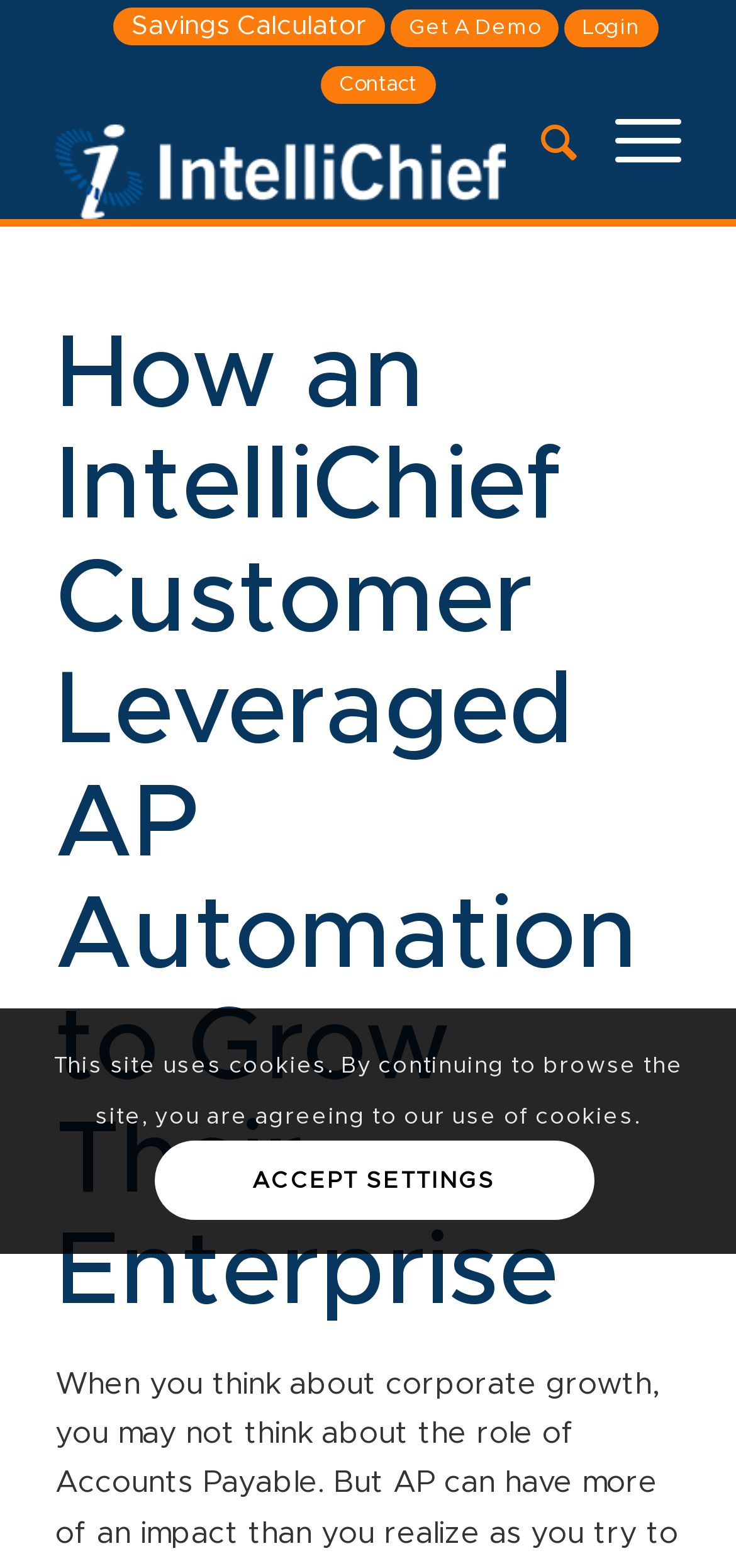Please identify the bounding box coordinates of the element's region that needs to be clicked to fulfill the following instruction: "Click on Savings Calculator". The bounding box coordinates should consist of four float numbers between 0 and 1, i.e., [left, top, right, bottom].

[0.153, 0.005, 0.522, 0.029]